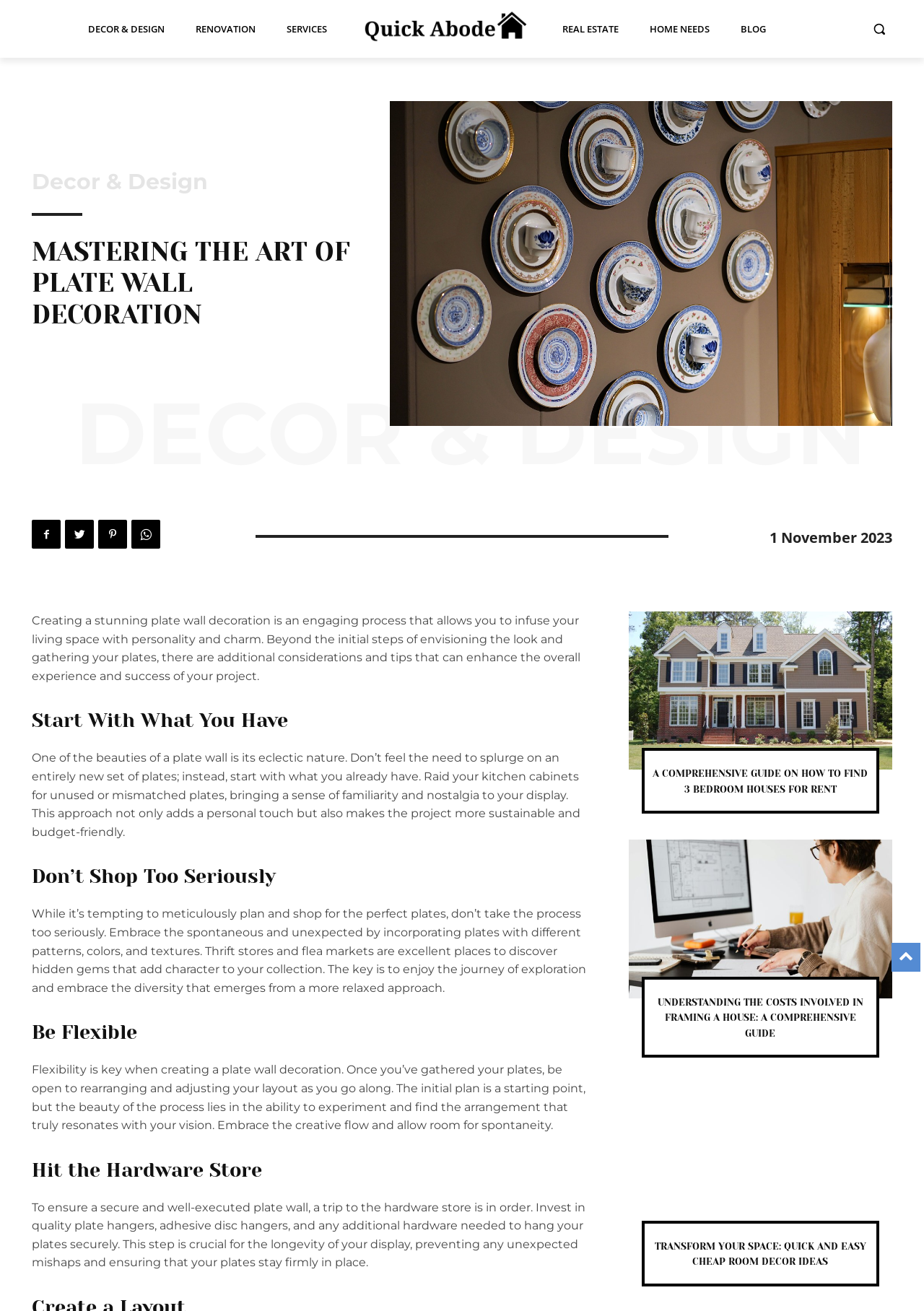Please provide a short answer using a single word or phrase for the question:
What is the purpose of visiting a hardware store?

To buy plate hangers